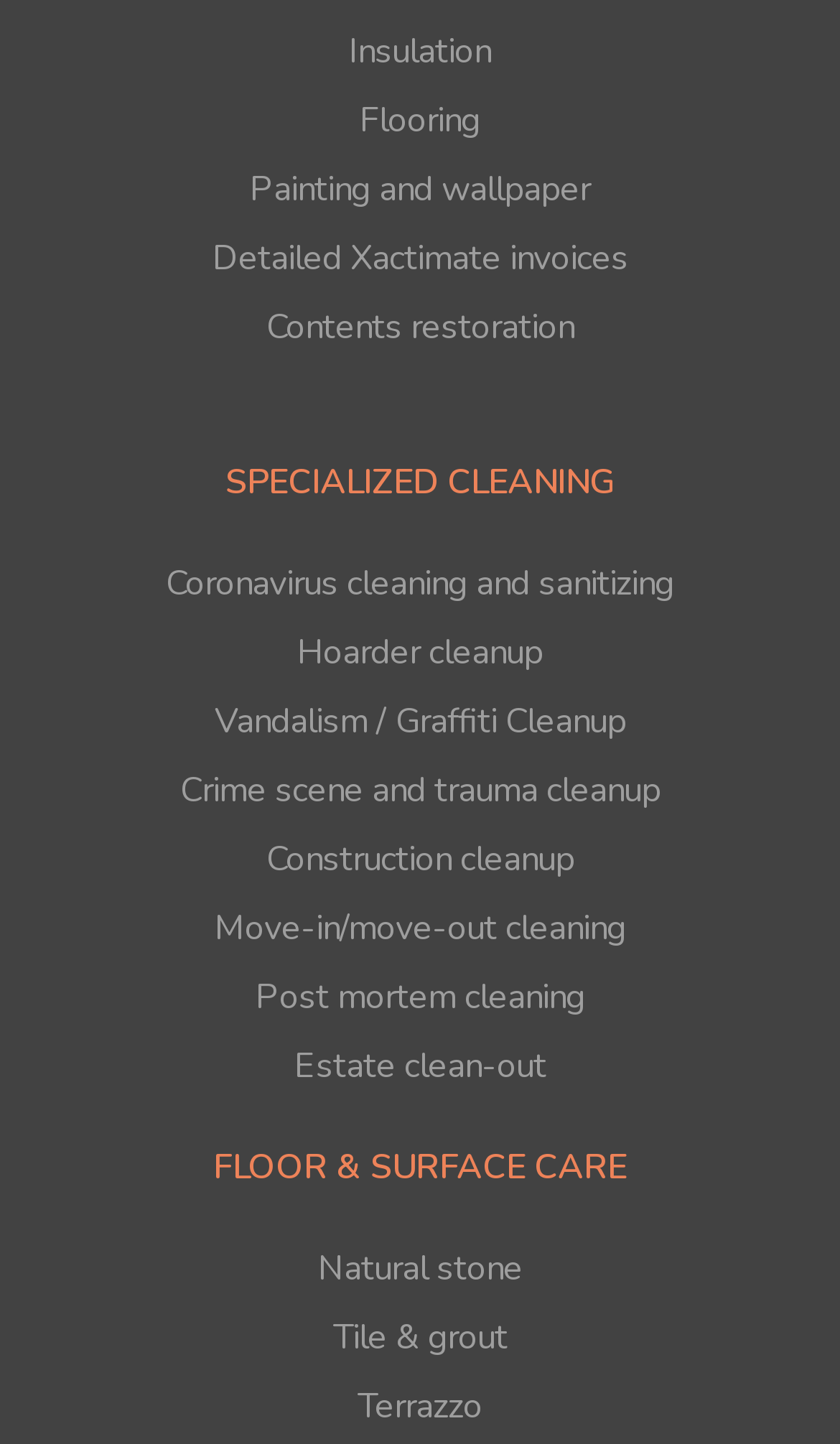Is there a service for construction-related tasks?
Examine the image and provide an in-depth answer to the question.

I found a link on the webpage labeled 'Construction cleanup', which indicates that the company offers a service related to construction-related tasks.